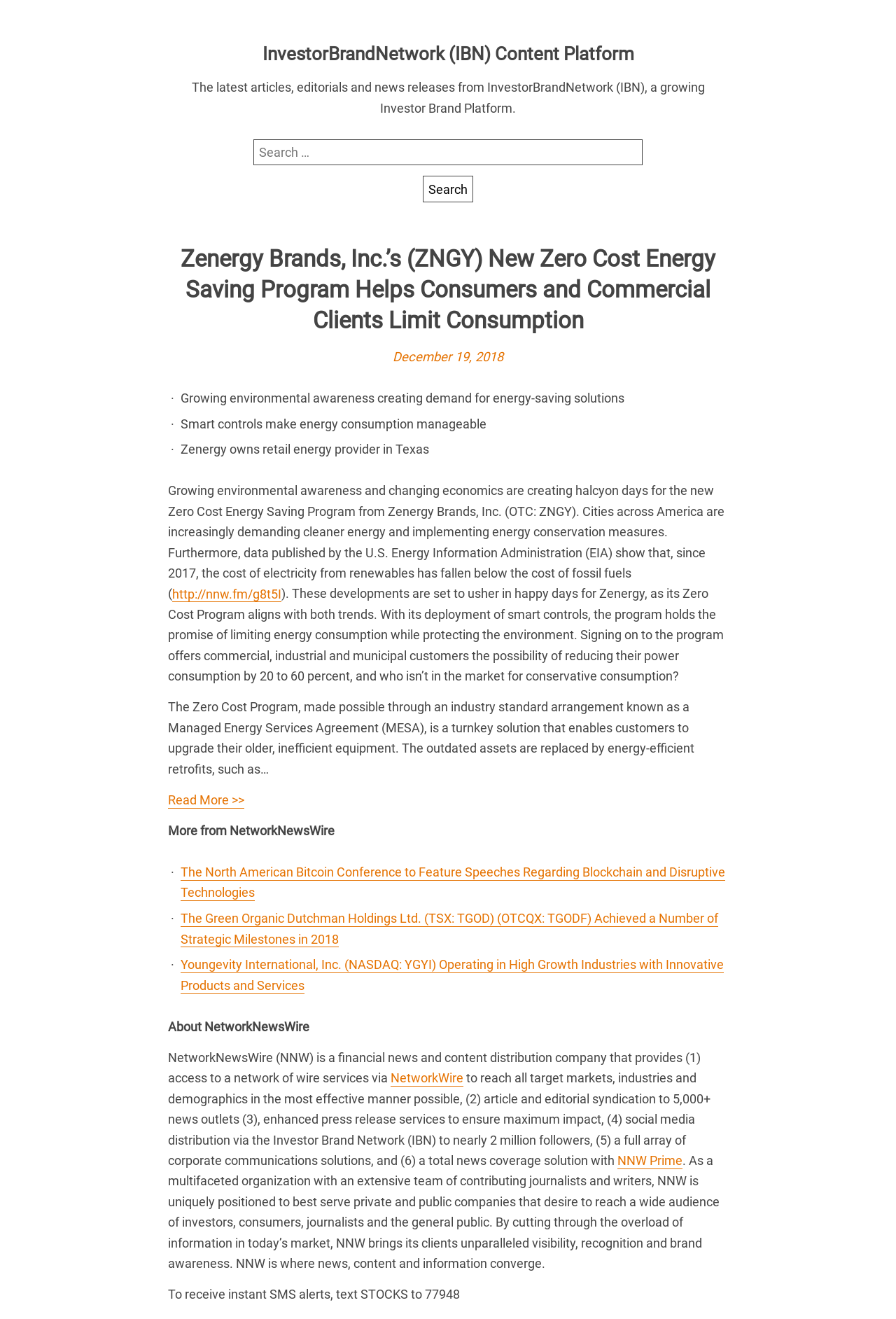Please locate the clickable area by providing the bounding box coordinates to follow this instruction: "Click on the 'Search' button".

[0.472, 0.133, 0.528, 0.153]